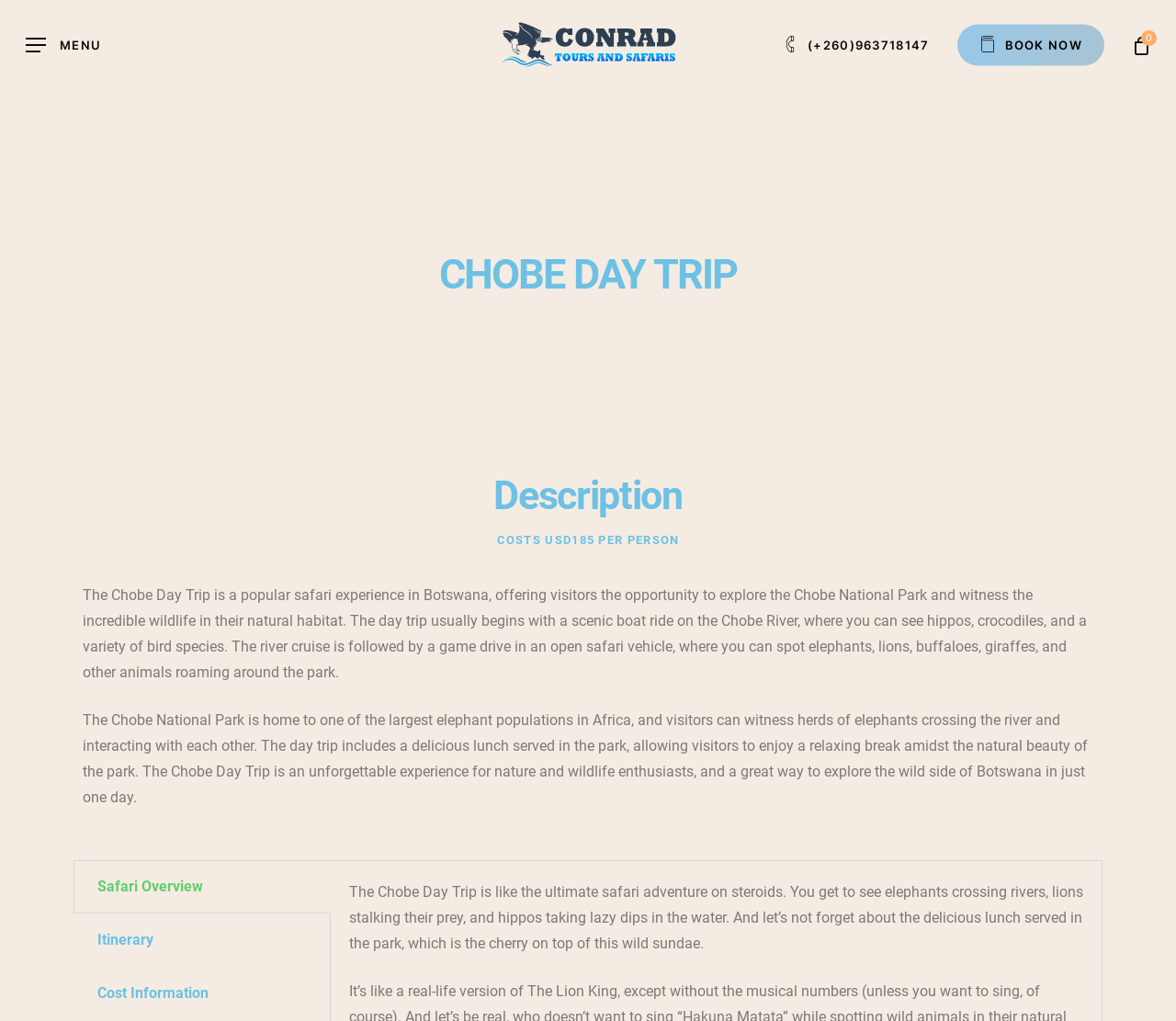From the given element description: "alt="Conrad Tours and Safaris"", find the bounding box for the UI element. Provide the coordinates as four float numbers between 0 and 1, in the order [left, top, right, bottom].

[0.422, 0.022, 0.578, 0.067]